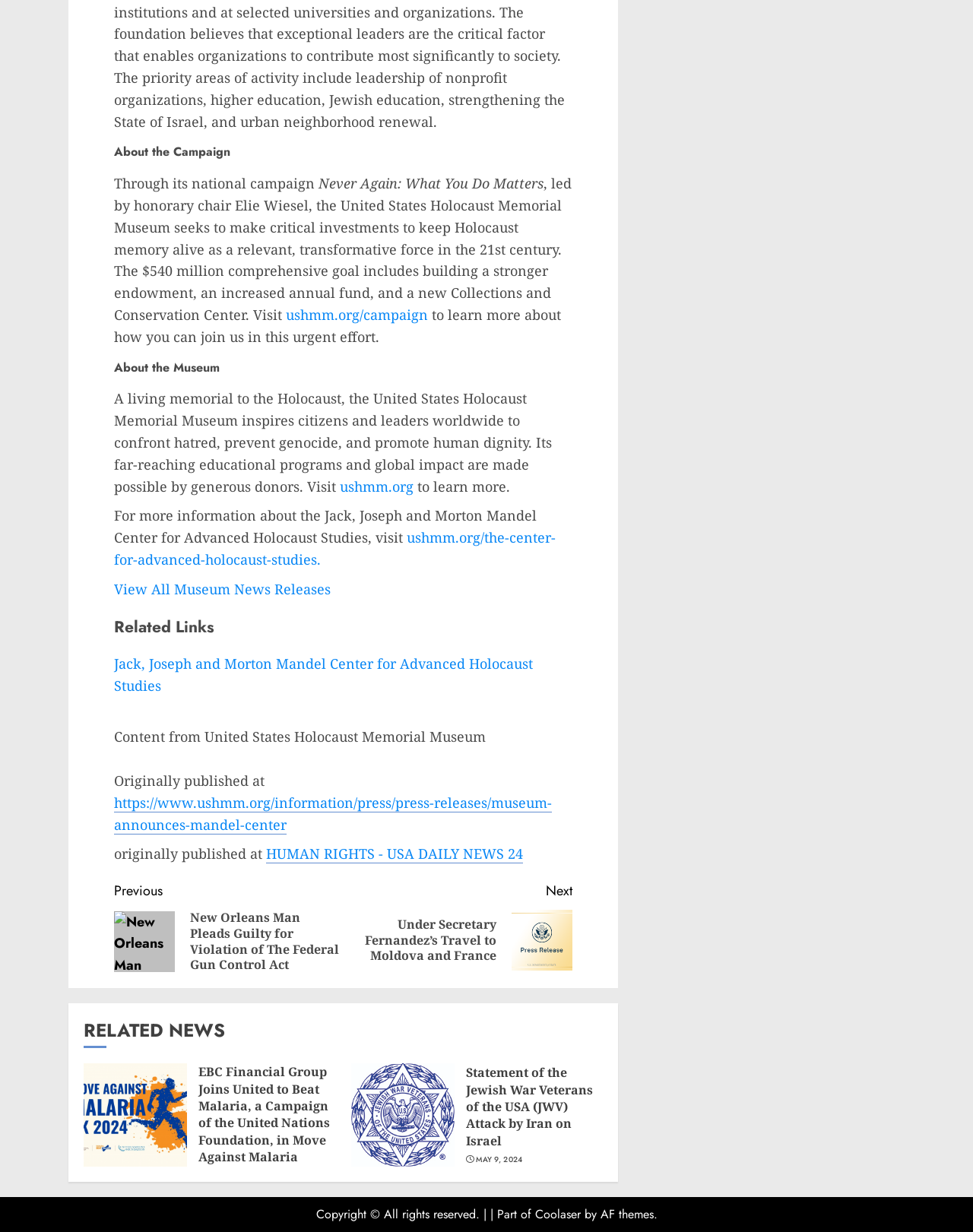Answer the following inquiry with a single word or phrase:
What is the link to learn more about the campaign?

ushmm.org/campaign